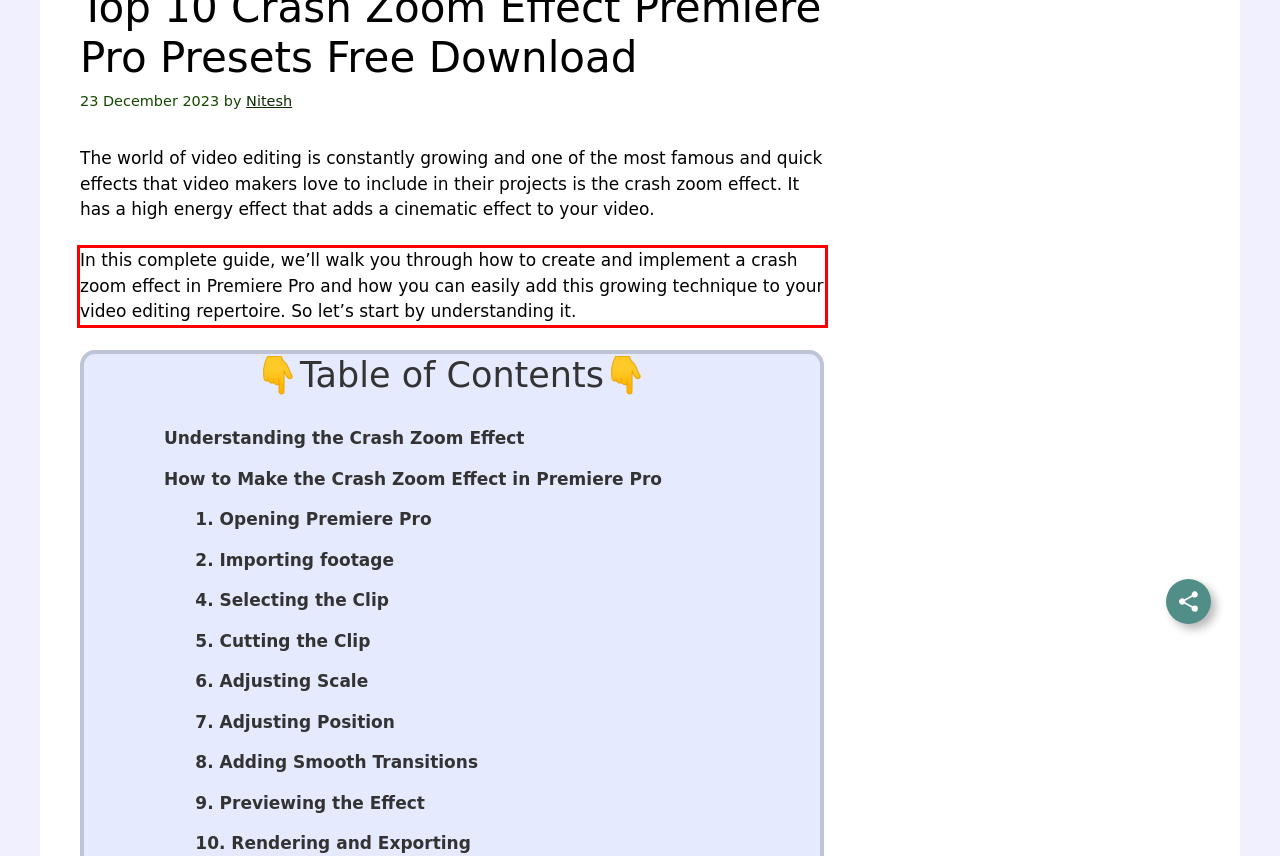Given a screenshot of a webpage, locate the red bounding box and extract the text it encloses.

In this complete guide, we’ll walk you through how to create and implement a crash zoom effect in Premiere Pro and how you can easily add this growing technique to your video editing repertoire. So let’s start by understanding it.